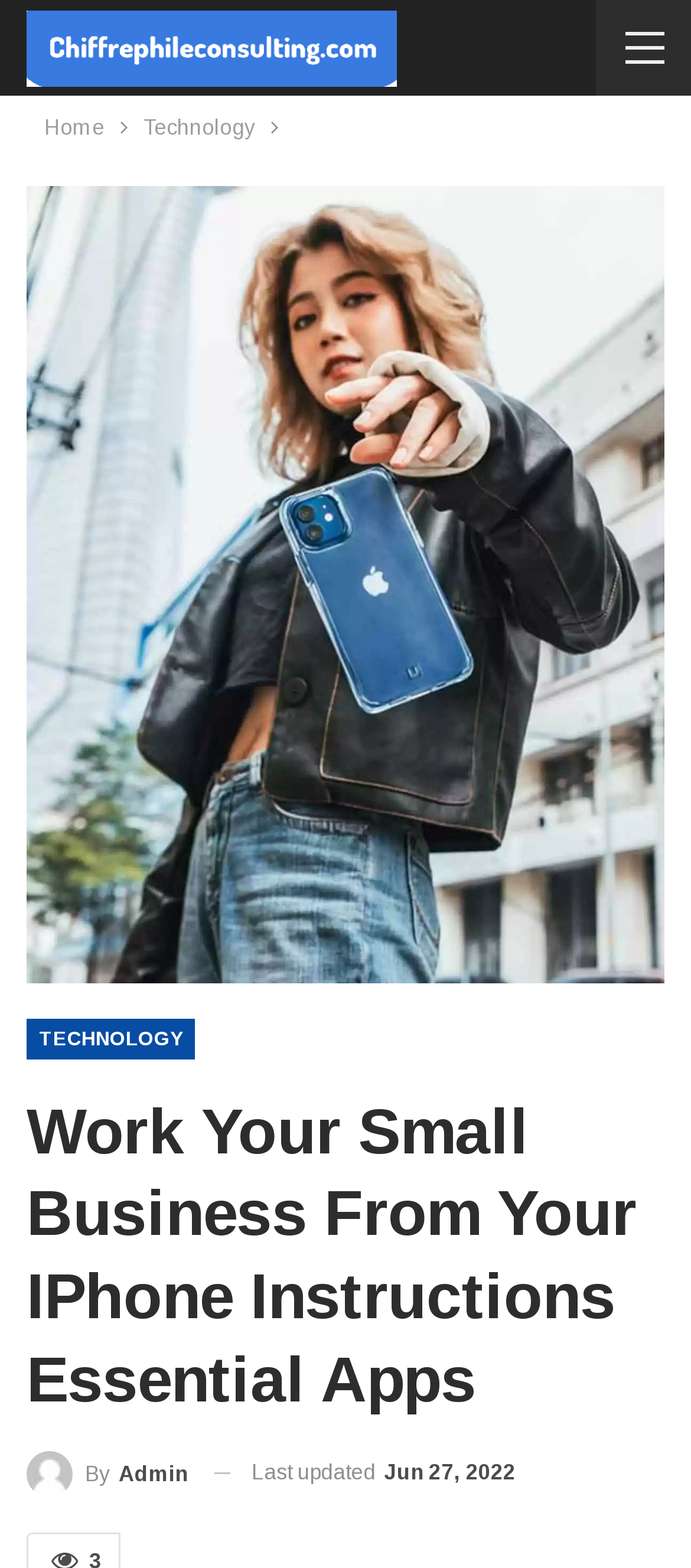When was the article last updated?
Answer the question using a single word or phrase, according to the image.

Jun 27, 2022